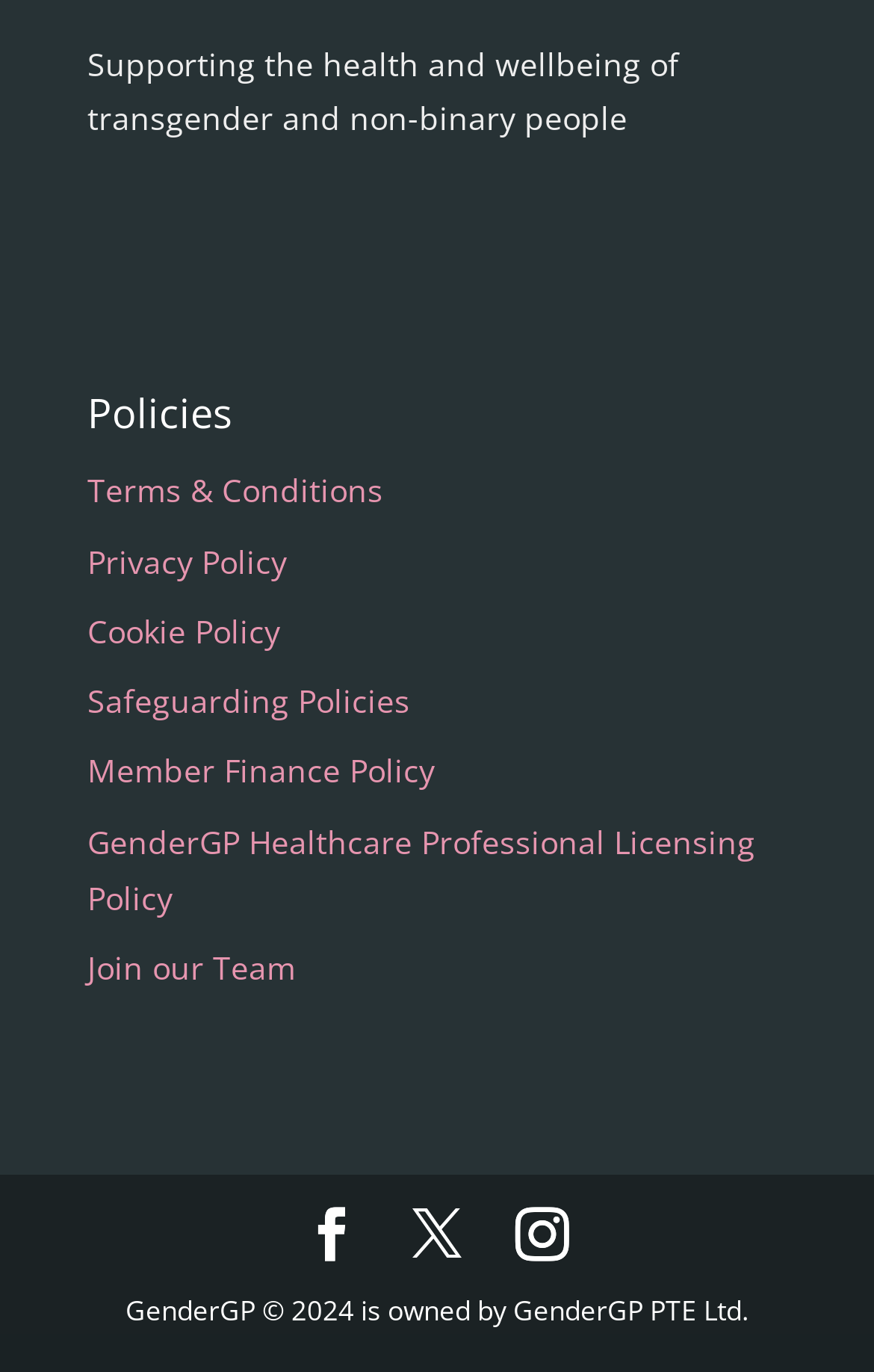Please identify the bounding box coordinates of the clickable area that will allow you to execute the instruction: "Read Privacy Policy".

[0.1, 0.393, 0.328, 0.424]